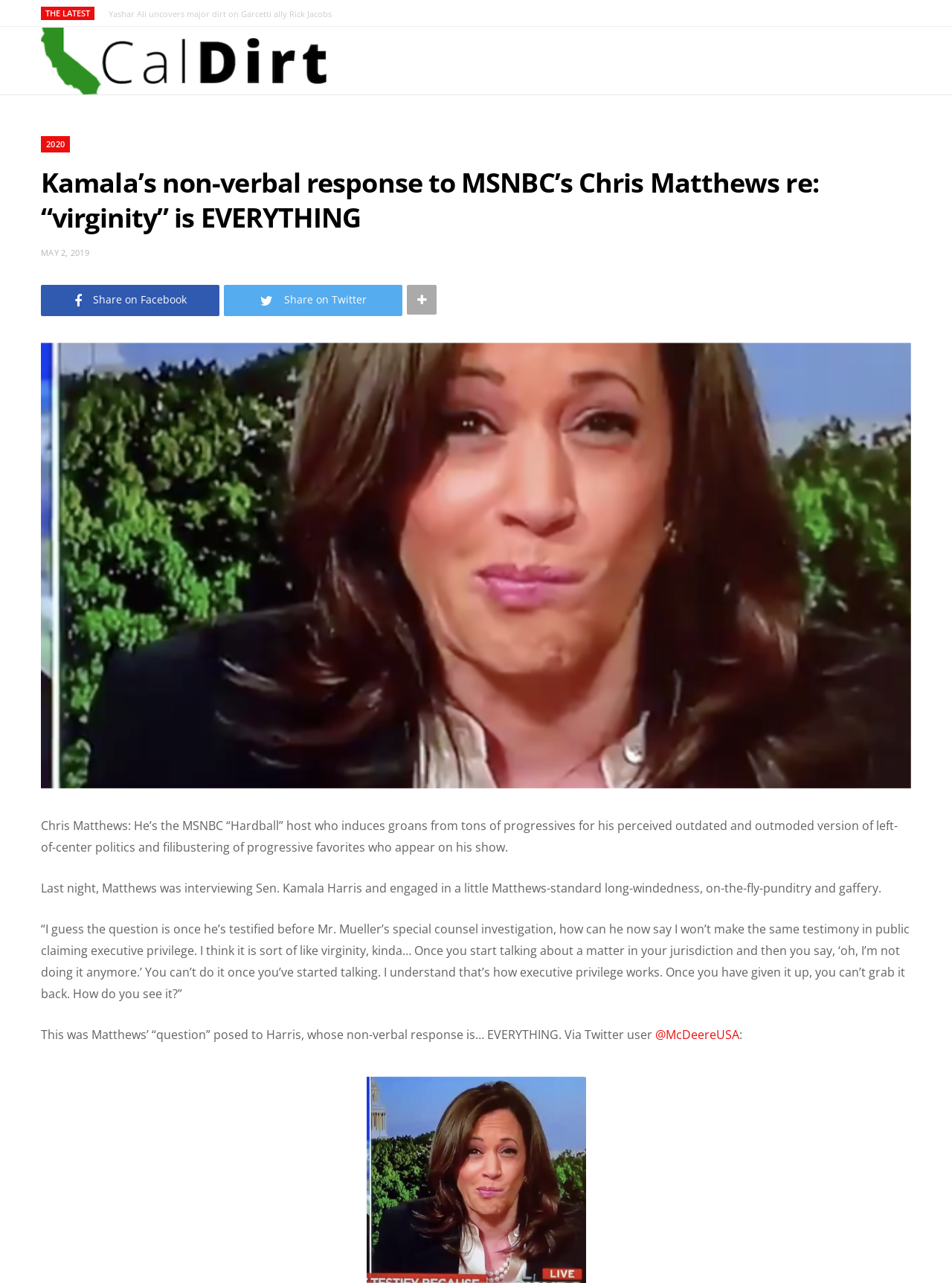Determine the primary headline of the webpage.

Kamala’s non-verbal response to MSNBC’s Chris Matthews re: “virginity” is EVERYTHING